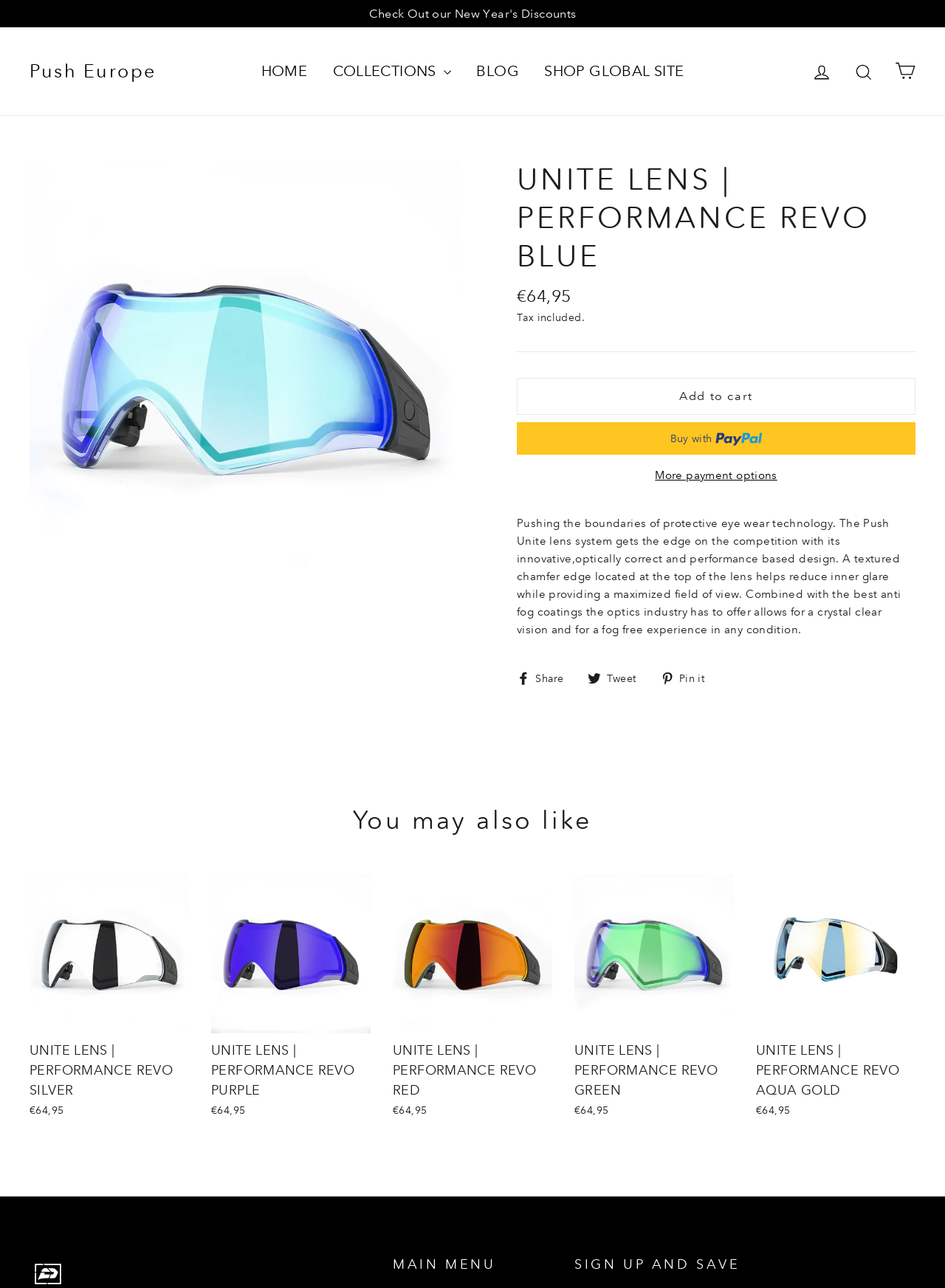Show the bounding box coordinates for the element that needs to be clicked to execute the following instruction: "Search for products". Provide the coordinates in the form of four float numbers between 0 and 1, i.e., [left, top, right, bottom].

[0.893, 0.042, 0.934, 0.069]